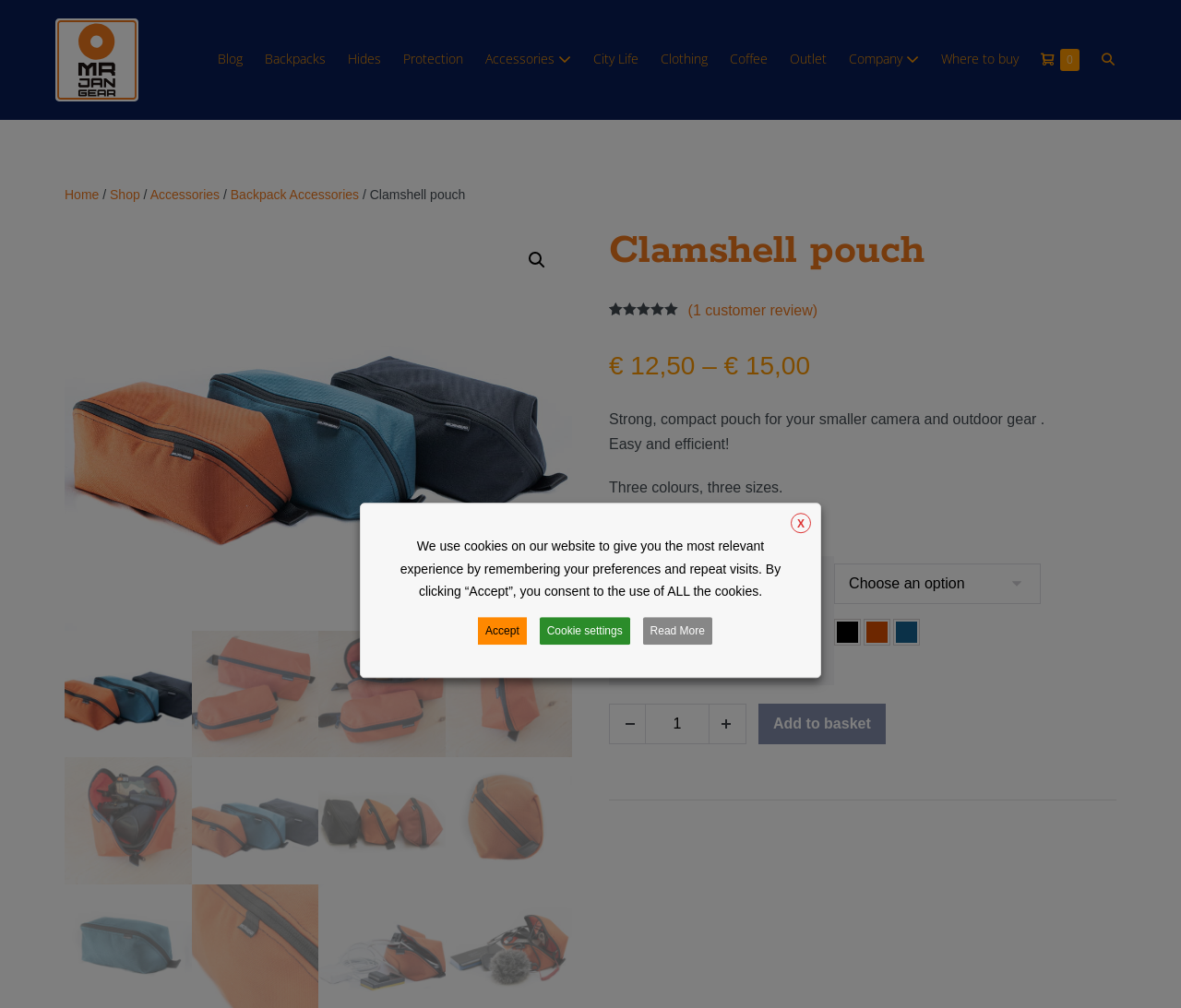Provide a one-word or short-phrase answer to the question:
What is the purpose of the product?

For smaller camera and outdoor gear